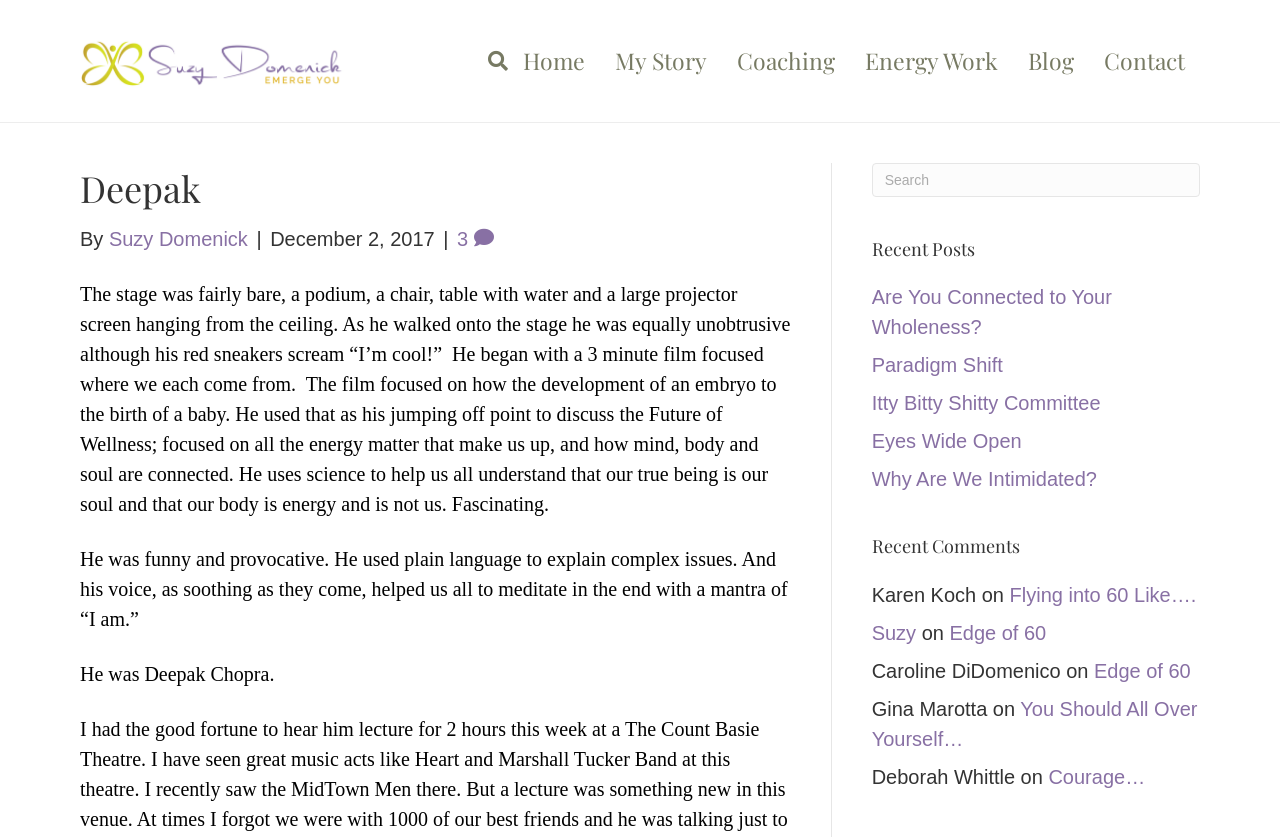Determine the bounding box coordinates of the clickable region to follow the instruction: "go to home page".

None